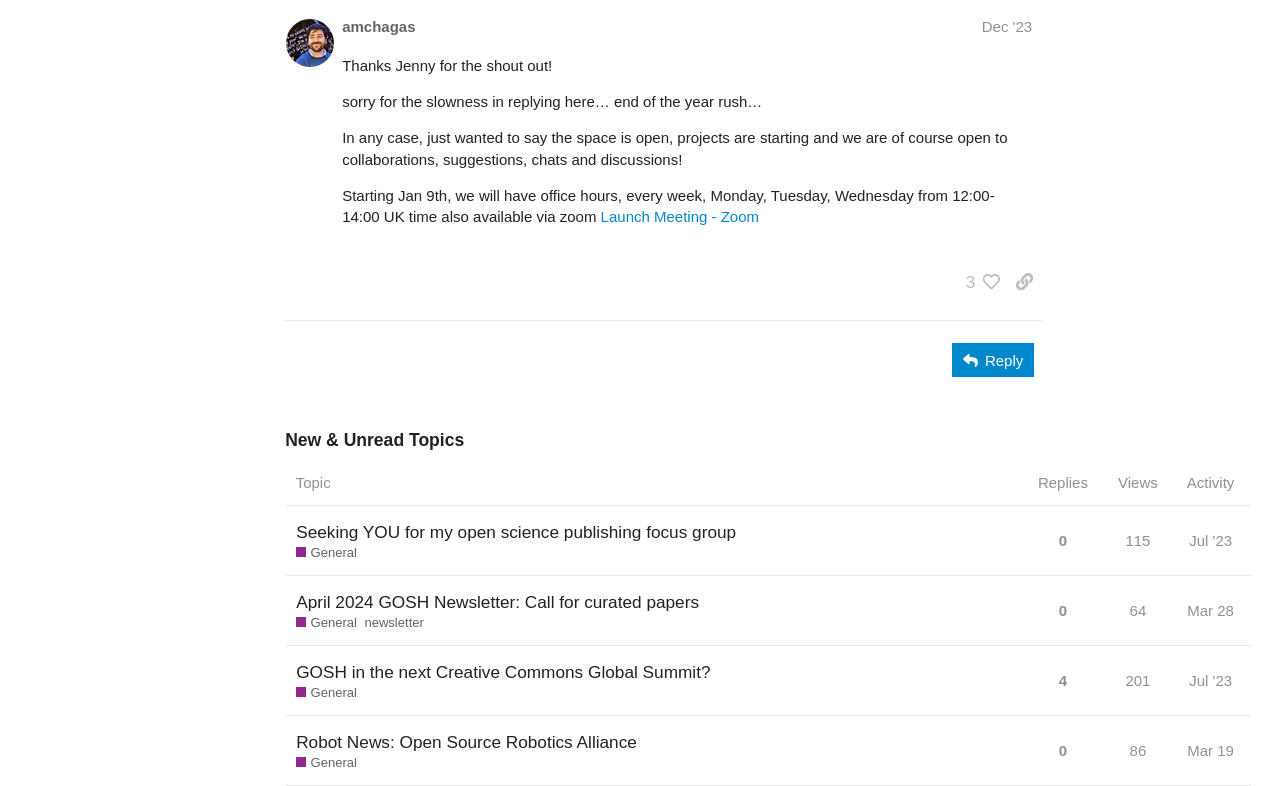Please answer the following question using a single word or phrase: 
How many people liked the post?

3